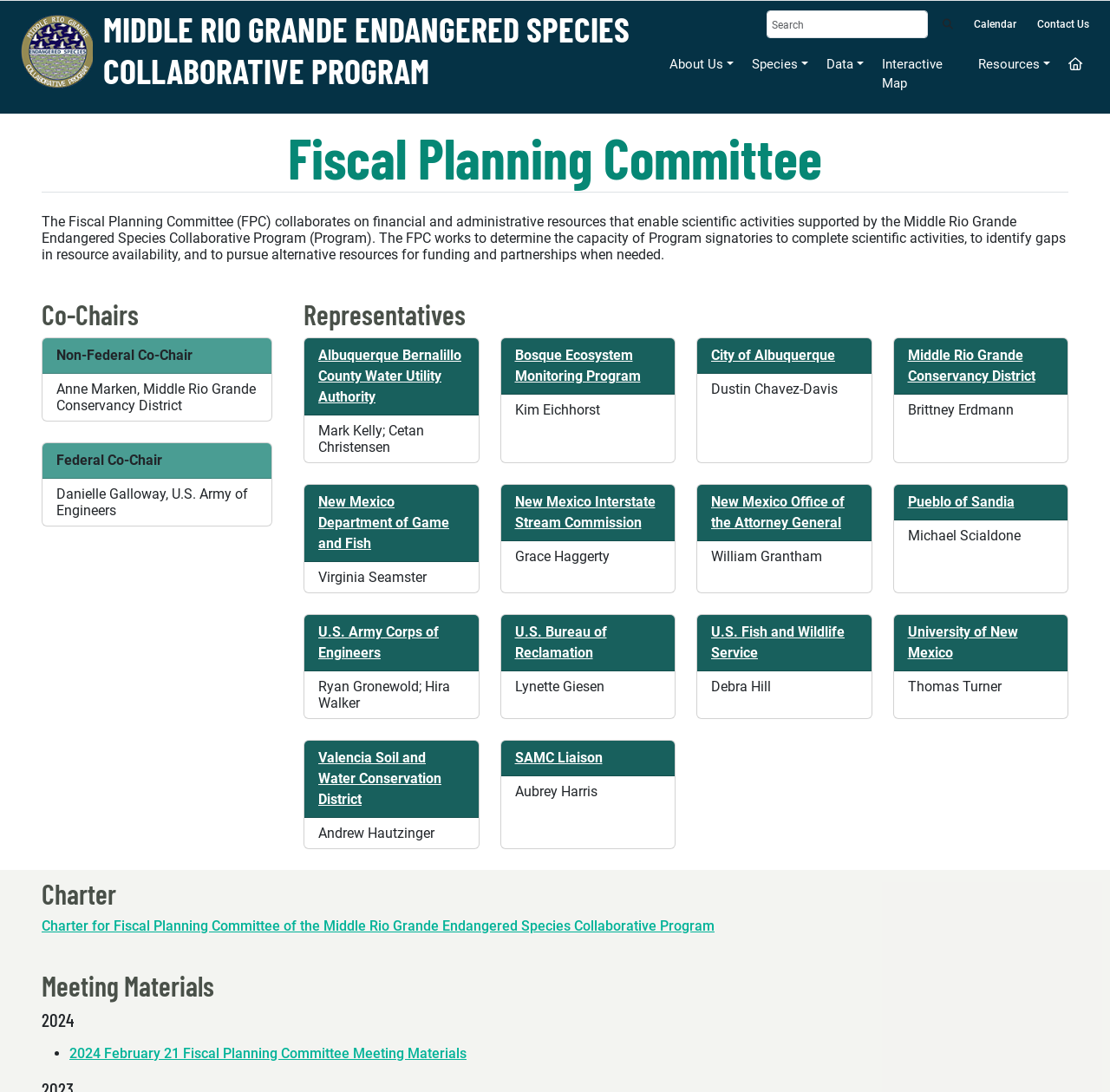For the given element description Contact Us, determine the bounding box coordinates of the UI element. The coordinates should follow the format (top-left x, top-left y, bottom-right x, bottom-right y) and be within the range of 0 to 1.

[0.934, 0.017, 0.981, 0.028]